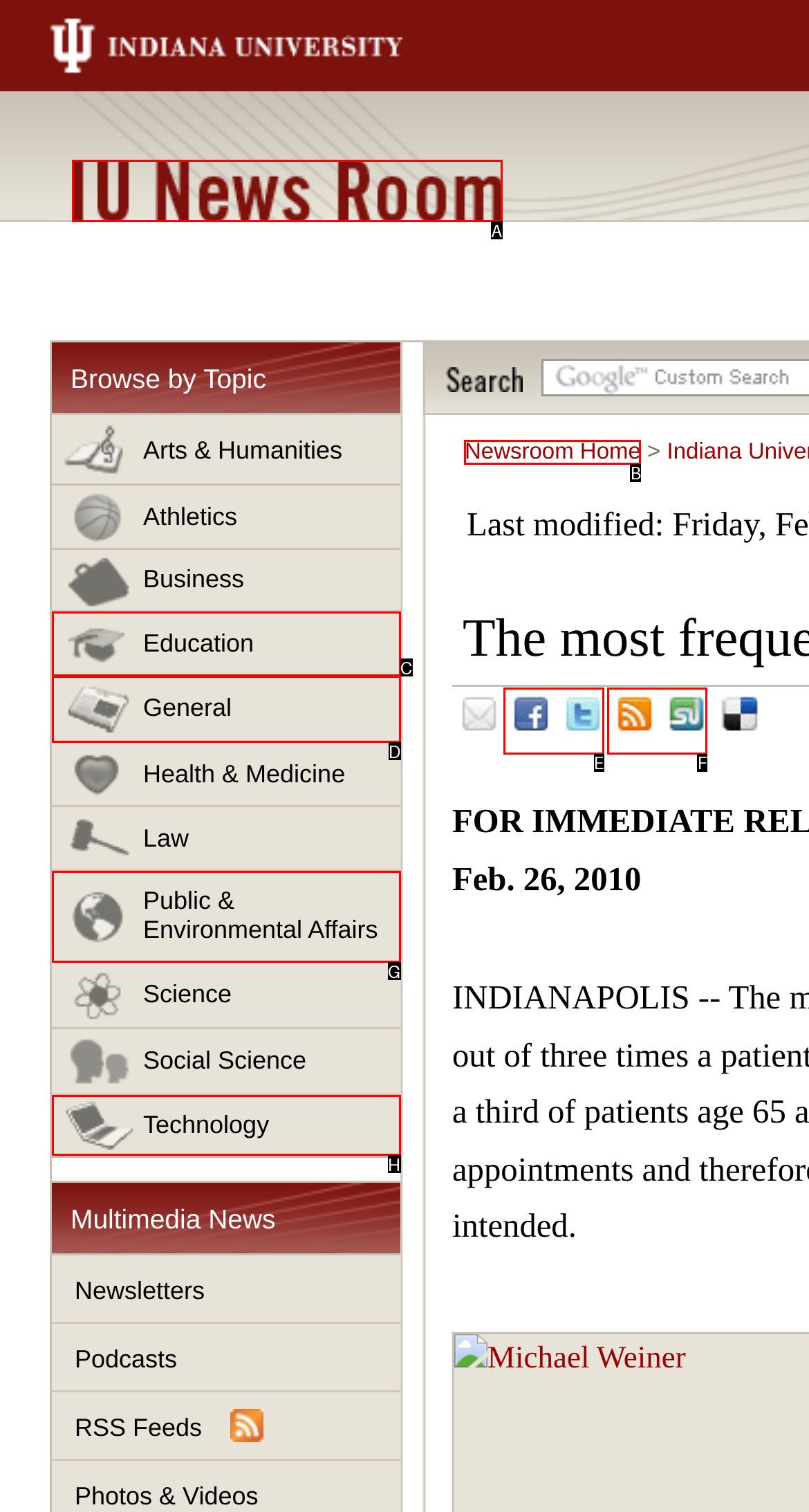Select the appropriate bounding box to fulfill the task: Go to Newsroom Home Respond with the corresponding letter from the choices provided.

B